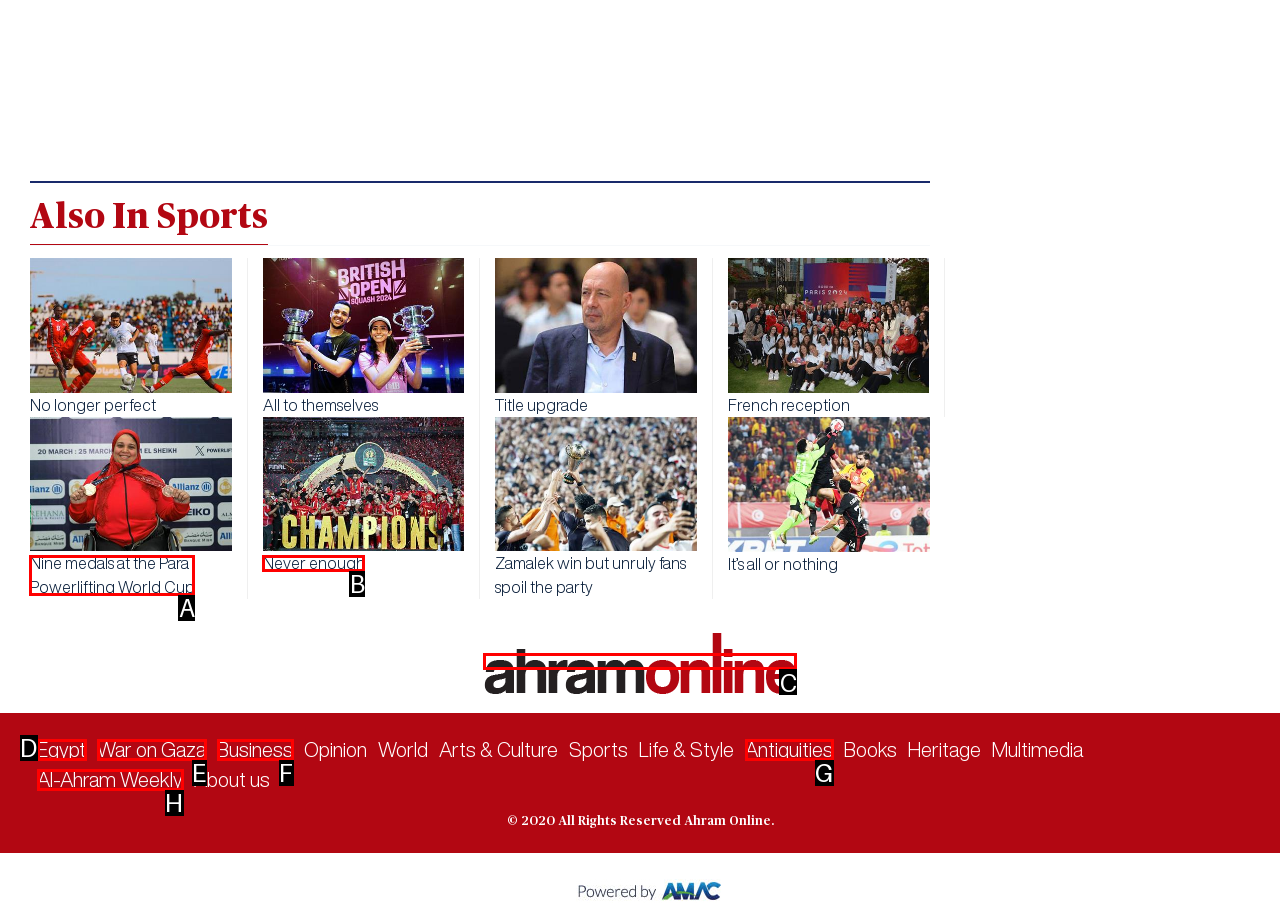Tell me the letter of the UI element I should click to accomplish the task: View 'Nine medals at the Para Powerlifting World Cup' based on the choices provided in the screenshot.

A